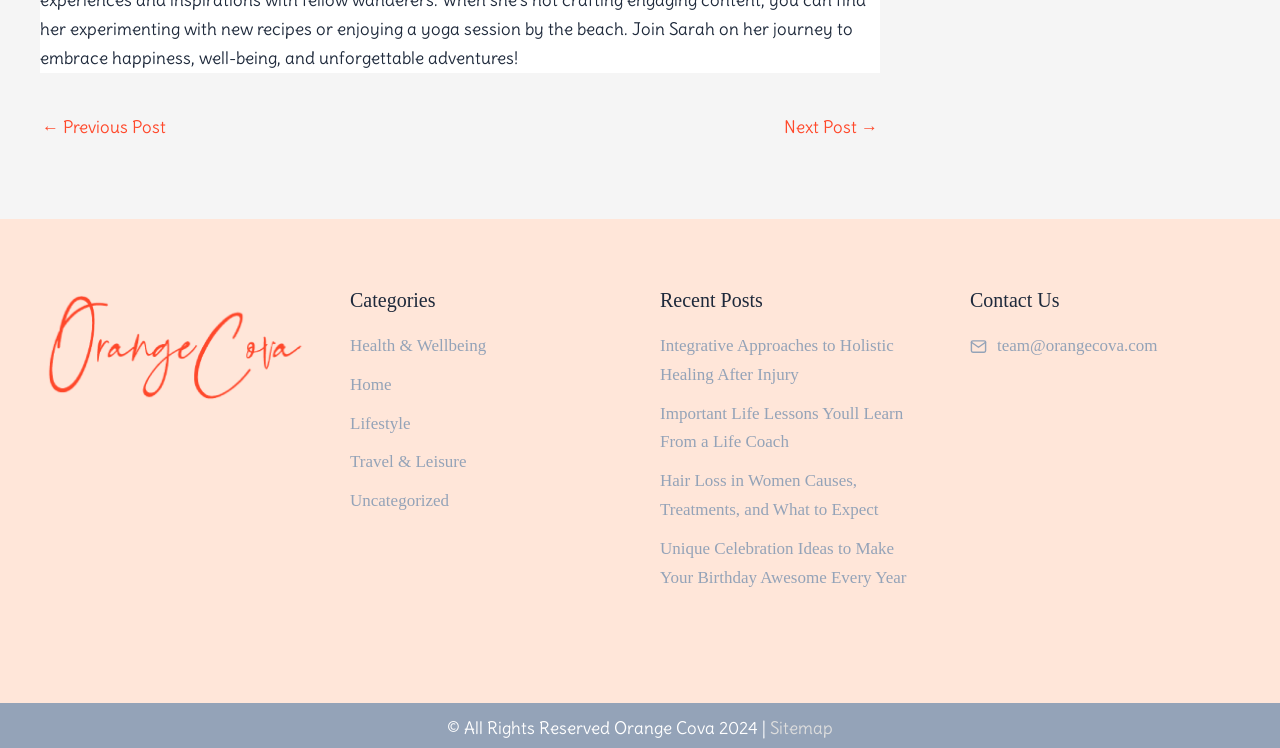Please specify the bounding box coordinates of the area that should be clicked to accomplish the following instruction: "go to previous post". The coordinates should consist of four float numbers between 0 and 1, i.e., [left, top, right, bottom].

[0.033, 0.146, 0.13, 0.199]